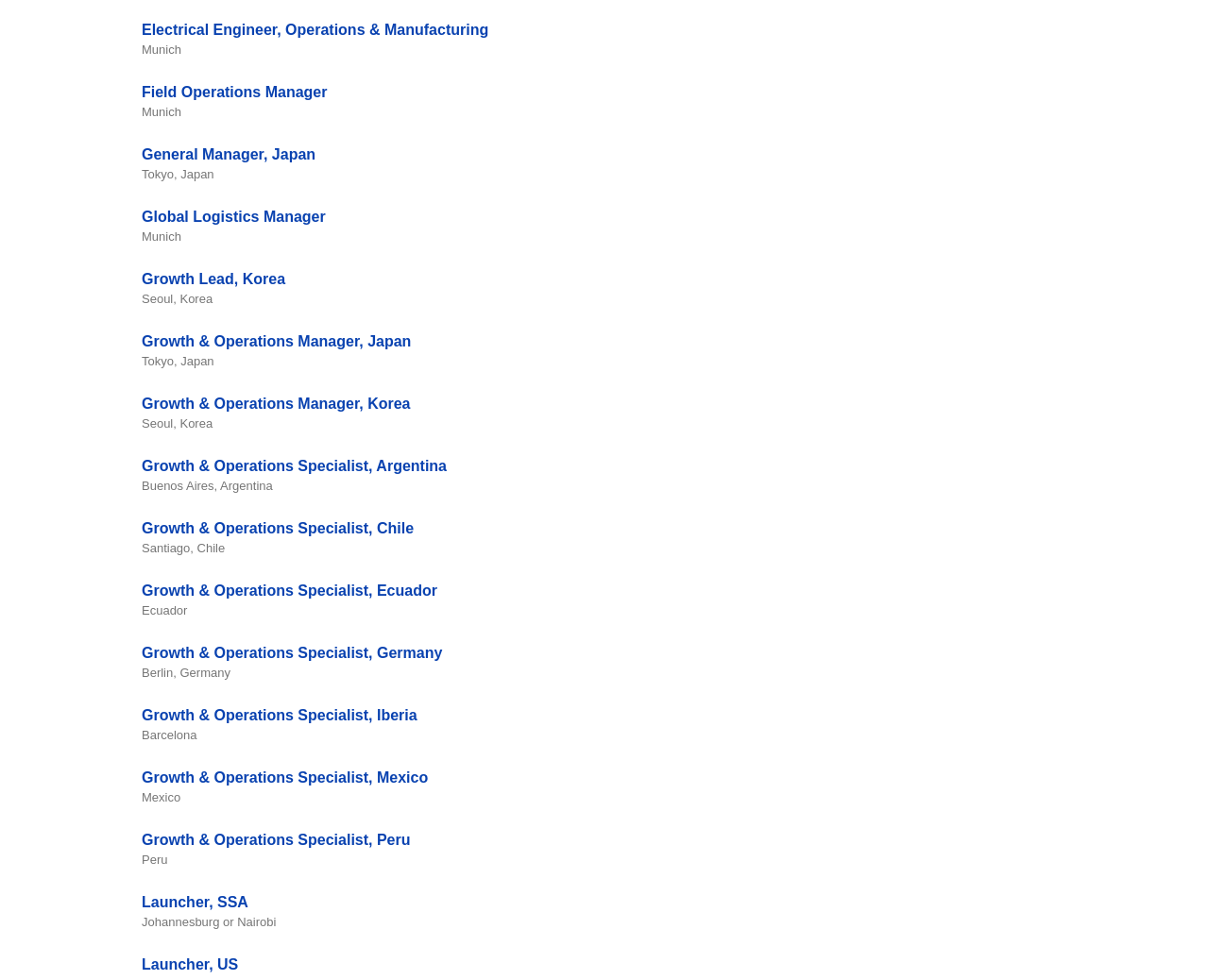Determine the bounding box coordinates of the clickable region to follow the instruction: "Check out Launcher, SSA job details".

[0.117, 0.912, 0.205, 0.929]